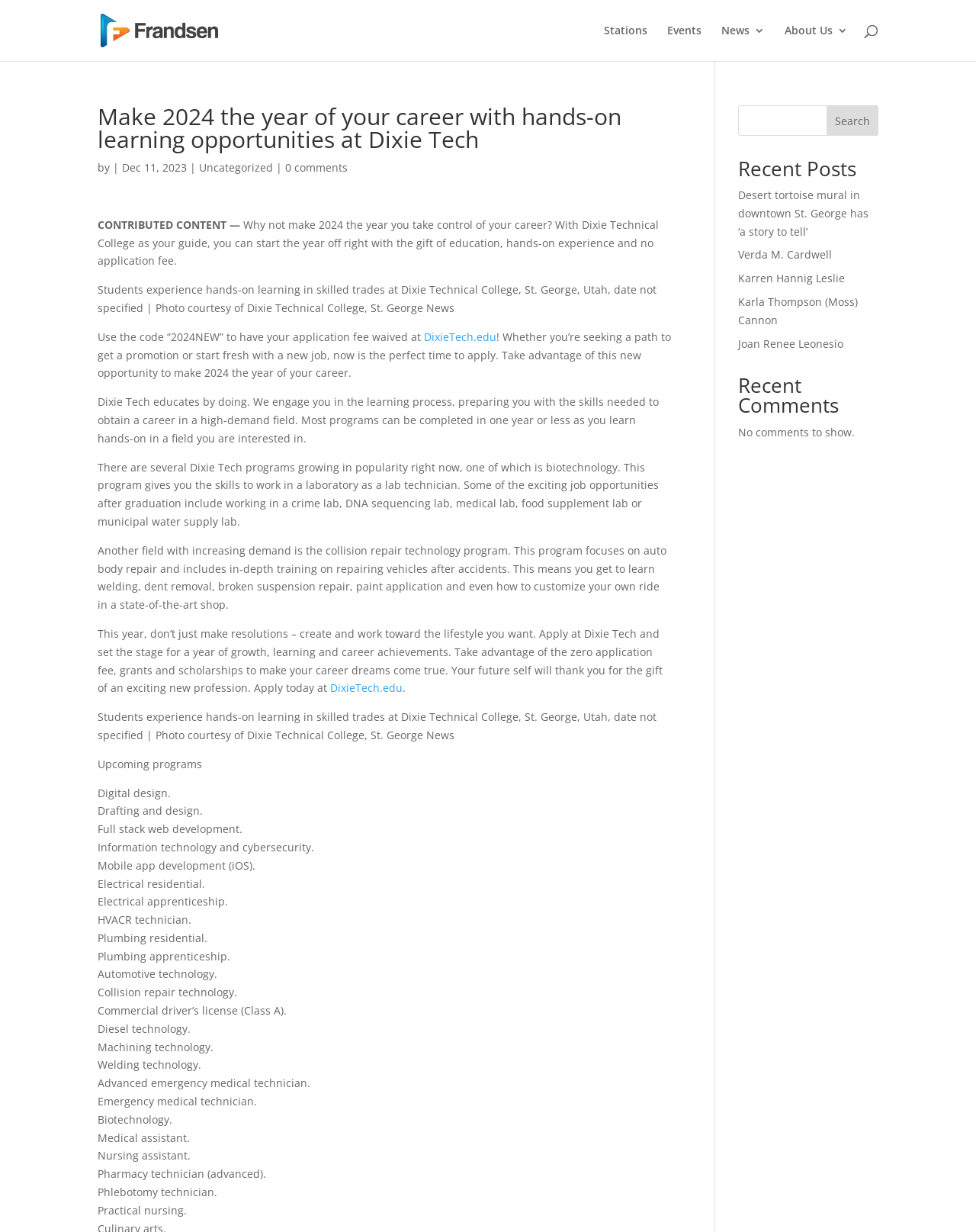Give an in-depth explanation of the webpage layout and content.

This webpage is about Dixie Technical College, promoting its hands-on learning opportunities and encouraging visitors to make 2024 the year of their career. At the top, there is a logo of Frandsen Media, accompanied by a link to its website. Below the logo, there are navigation links to "Stations", "Events", "News 3", and "About Us 3".

The main content of the webpage is divided into sections. The first section has a heading that reads "Make 2024 the year of your career with hands-on learning opportunities at Dixie Tech". Below the heading, there is a paragraph of text that explains the benefits of attending Dixie Technical College, including hands-on experience and no application fee. There is also a code "2024NEW" that can be used to waive the application fee.

The next section highlights the college's approach to education, stating "Dixie Tech educates by doing" and explaining that students engage in hands-on learning to prepare for careers in high-demand fields. This section also mentions that most programs can be completed in one year or less.

The webpage then showcases several popular programs at Dixie Tech, including biotechnology, collision repair technology, and others. Each program is described in a few sentences, highlighting the skills students will learn and the job opportunities available after graduation.

Further down the page, there is a section titled "Upcoming programs" that lists various programs offered by the college, including digital design, drafting and design, full stack web development, and more.

On the right side of the page, there is a search bar with a button labeled "Search". Below the search bar, there are headings for "Recent Posts" and "Recent Comments". The "Recent Posts" section lists several article titles with links to the full articles, while the "Recent Comments" section indicates that there are no comments to show.

Throughout the webpage, there are several calls to action, encouraging visitors to apply to Dixie Tech and take advantage of the zero application fee, grants, and scholarships available.